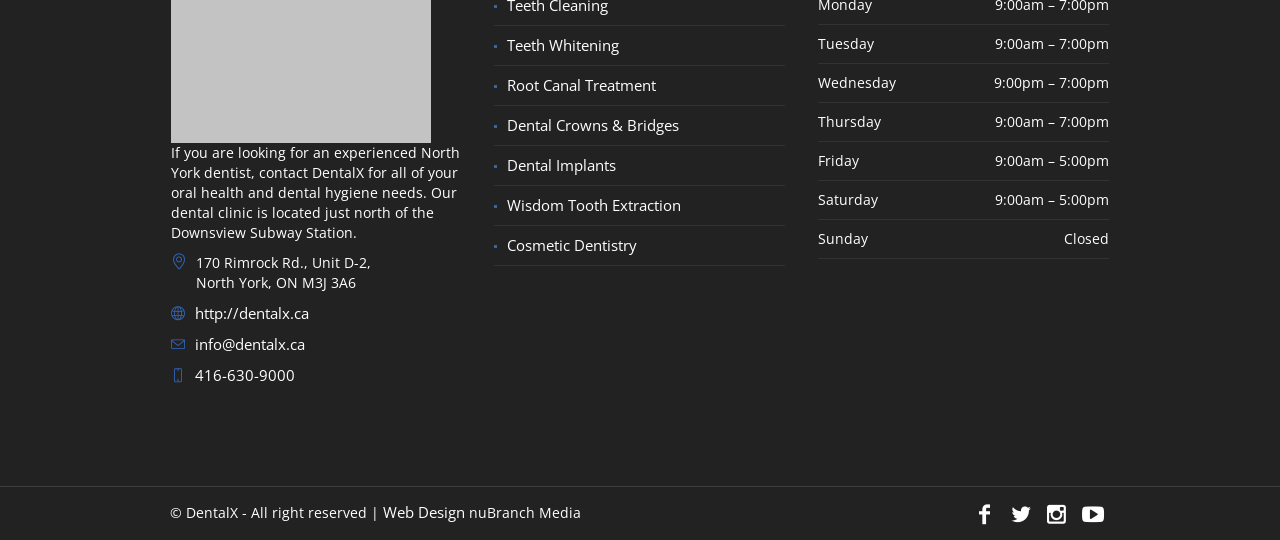What is the address of DentalX?
From the screenshot, provide a brief answer in one word or phrase.

170 Rimrock Rd., Unit D-2, North York, ON M3J 3A6